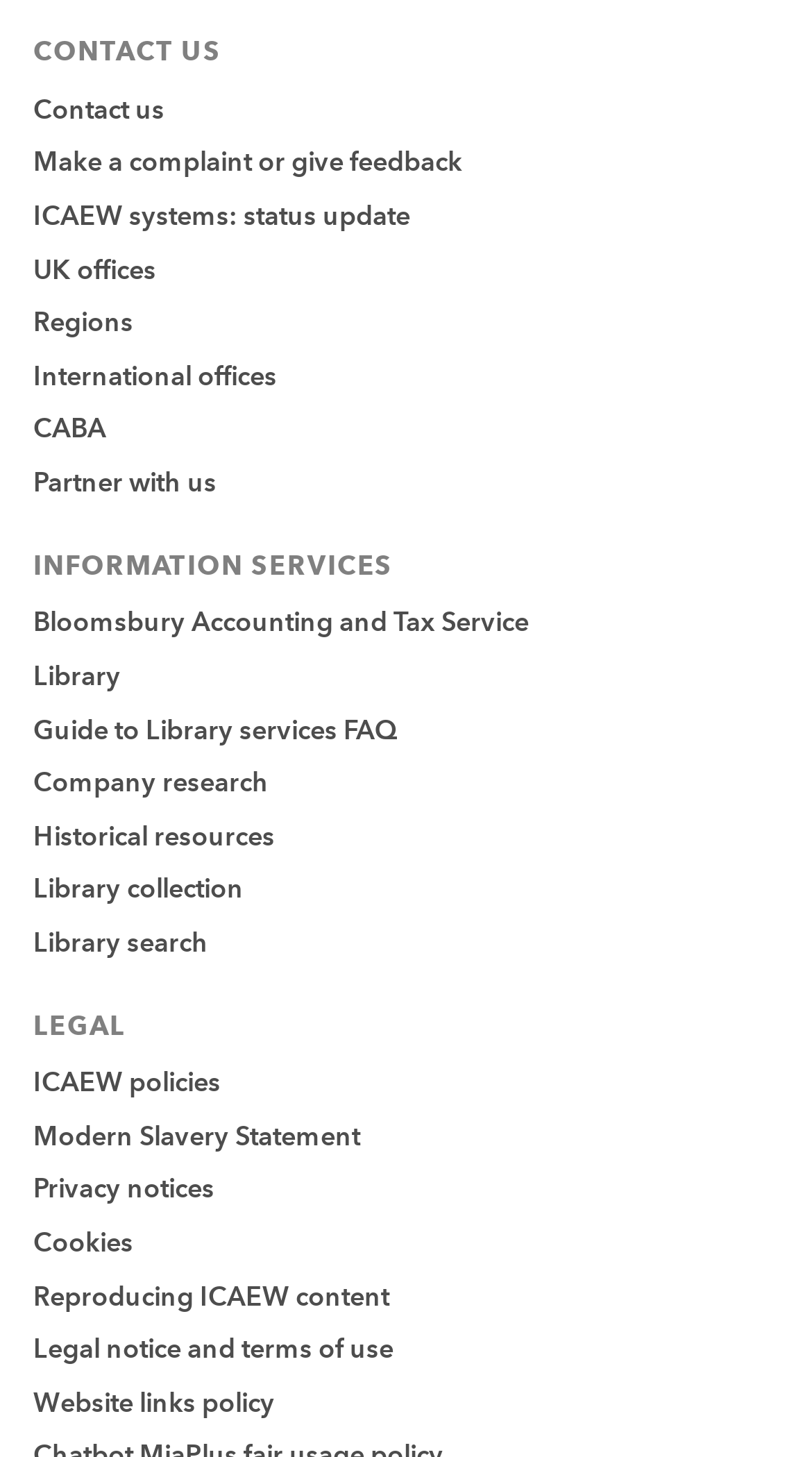Answer the question with a single word or phrase: 
What is the last international office link?

International offices